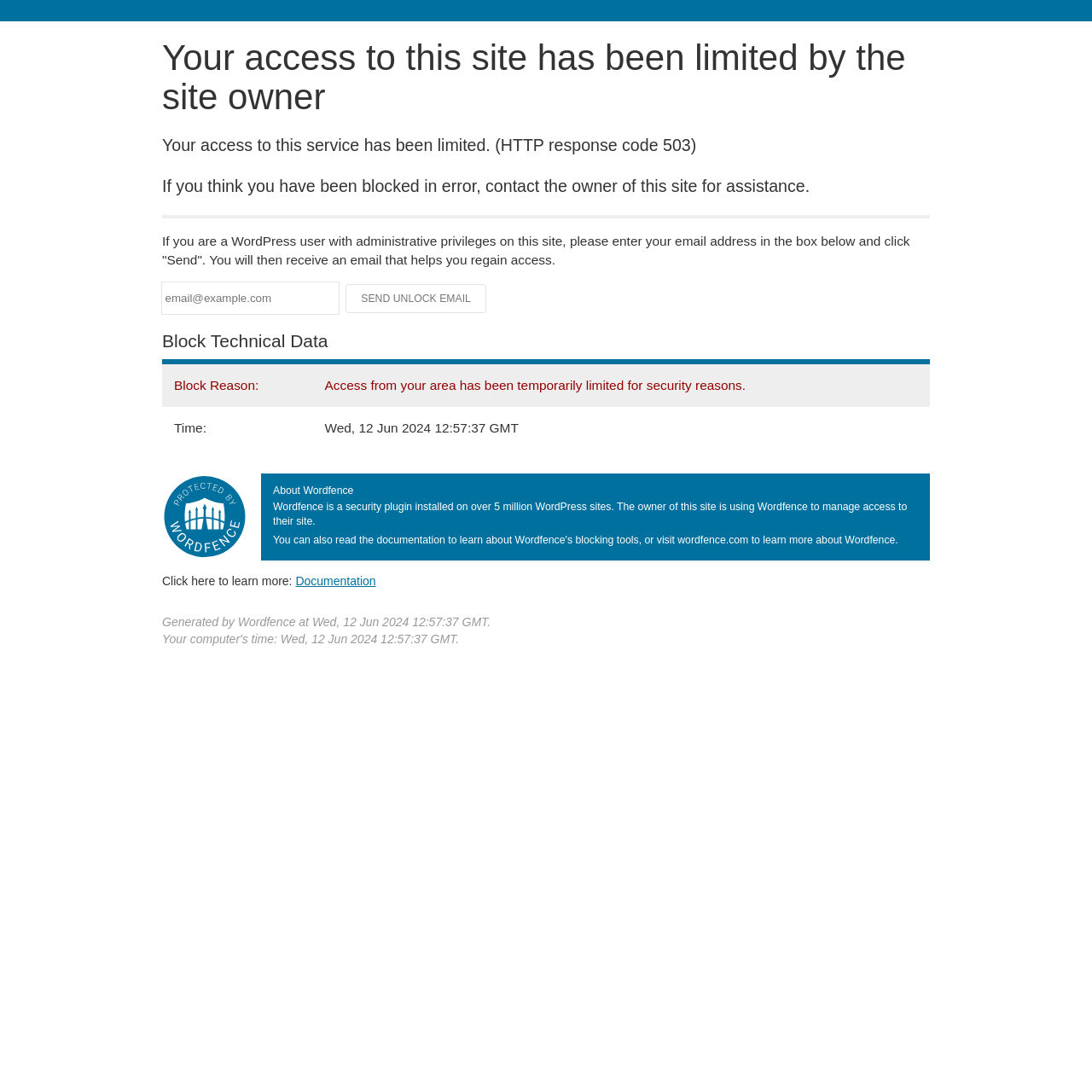Give the bounding box coordinates for this UI element: "Documentation". The coordinates should be four float numbers between 0 and 1, arranged as [left, top, right, bottom].

[0.271, 0.526, 0.344, 0.538]